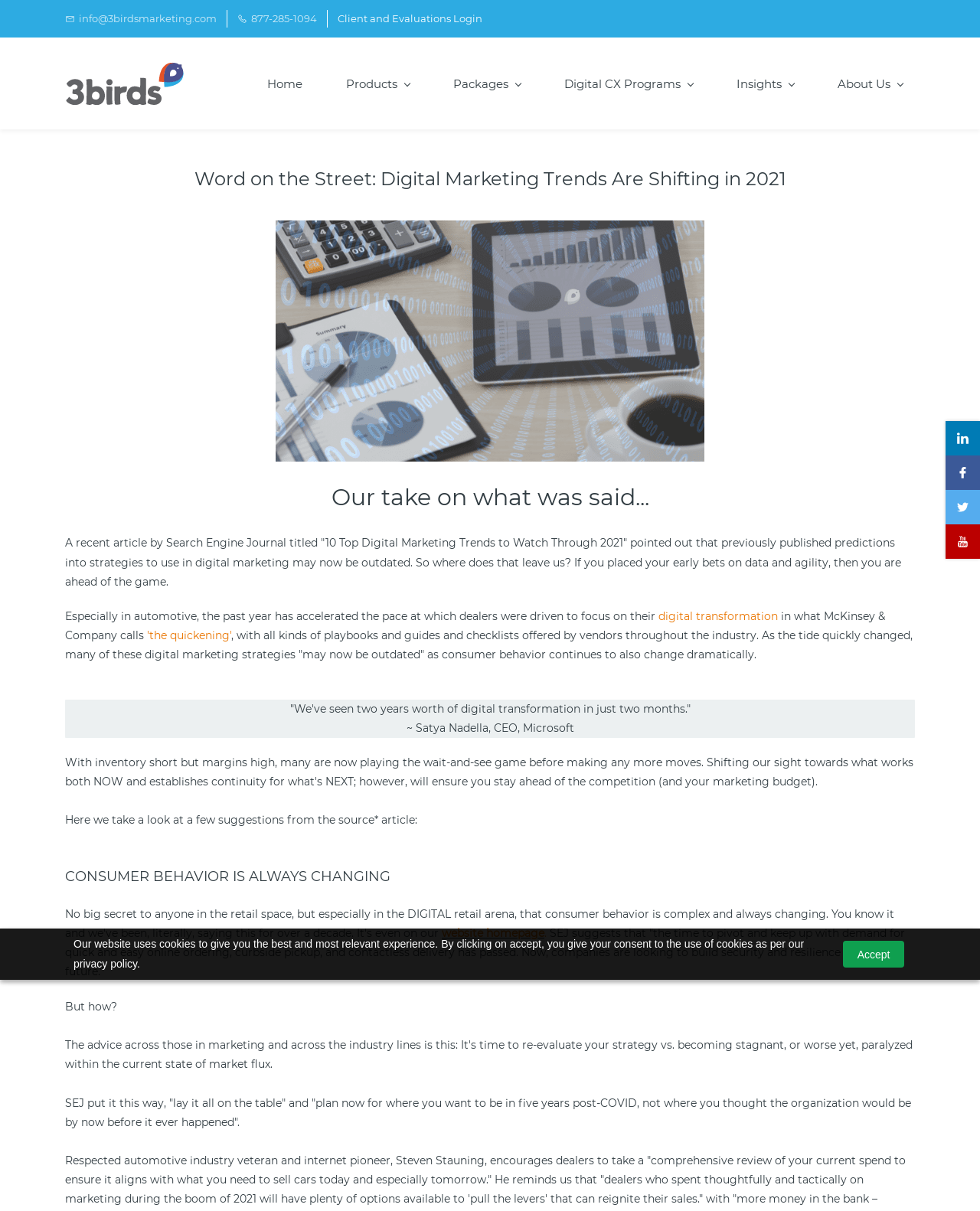Identify the bounding box coordinates of the part that should be clicked to carry out this instruction: "Click the logo".

None